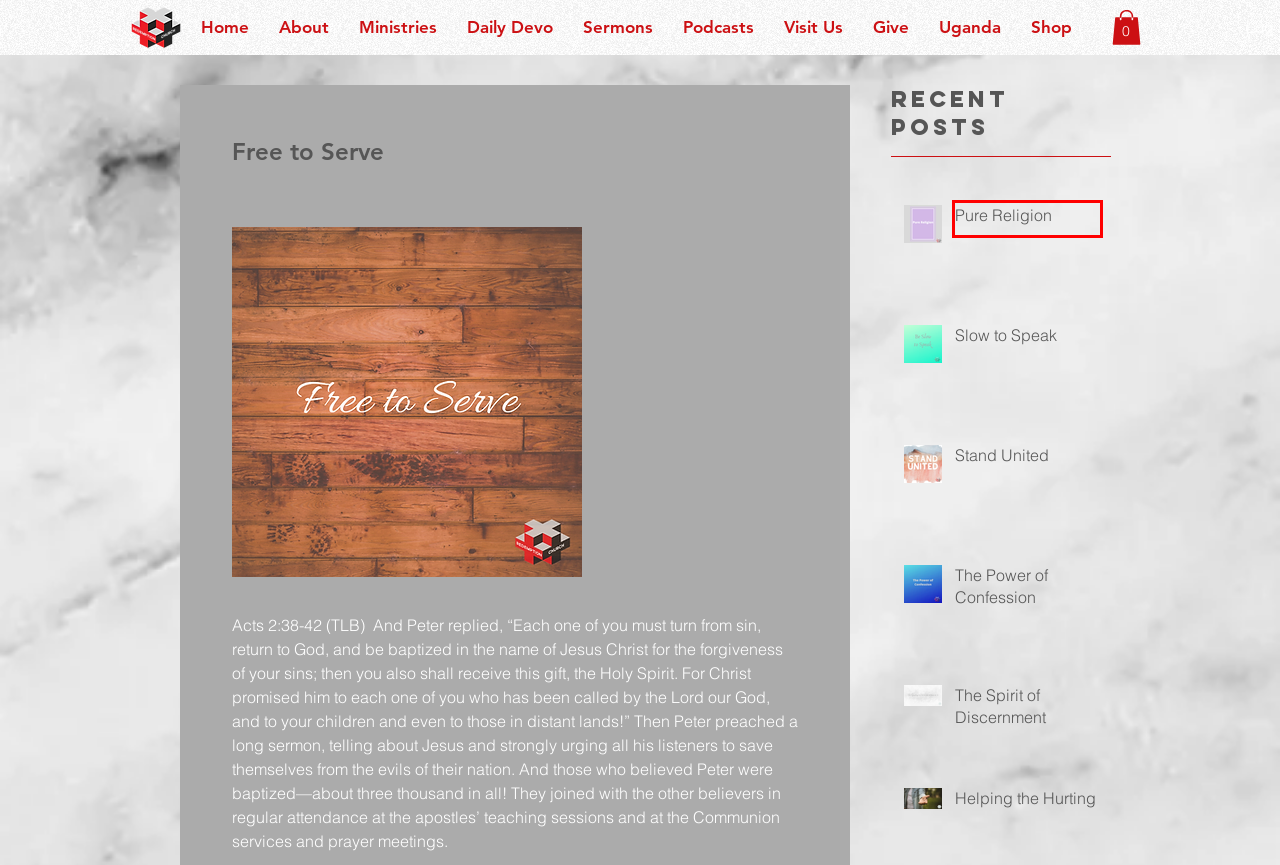You are given a screenshot of a webpage with a red rectangle bounding box around an element. Choose the best webpage description that matches the page after clicking the element in the bounding box. Here are the candidates:
A. Redemption Church | About
B. Pure Religion
C. Podcasts | redemption-church
D. Redemption Church | Visit Us
E. Helping the Hurting
F. Redemption Church | Sermons
G. Redemption Church | Give
H. Cart Page | redemption-church

B